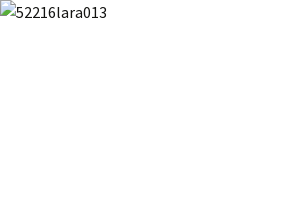Analyze the image and describe all the key elements you observe.

The image captures a moment from the boxing match between Jermall Charlo and Austin Trout, highlighting the intense action and skill displayed by both fighters. During the bout, the Charlo twin utilized his height and reach advantage effectively, demonstrating strong defense while delivering powerful punches. The match featured a back-and-forth dynamic, with Trout making a comeback in the latter rounds, landing solid combinations and creating a highly competitive atmosphere. This pivotal fight showcases the competitive spirit and athletic prowess of both athletes as they vie for supremacy in the ring.